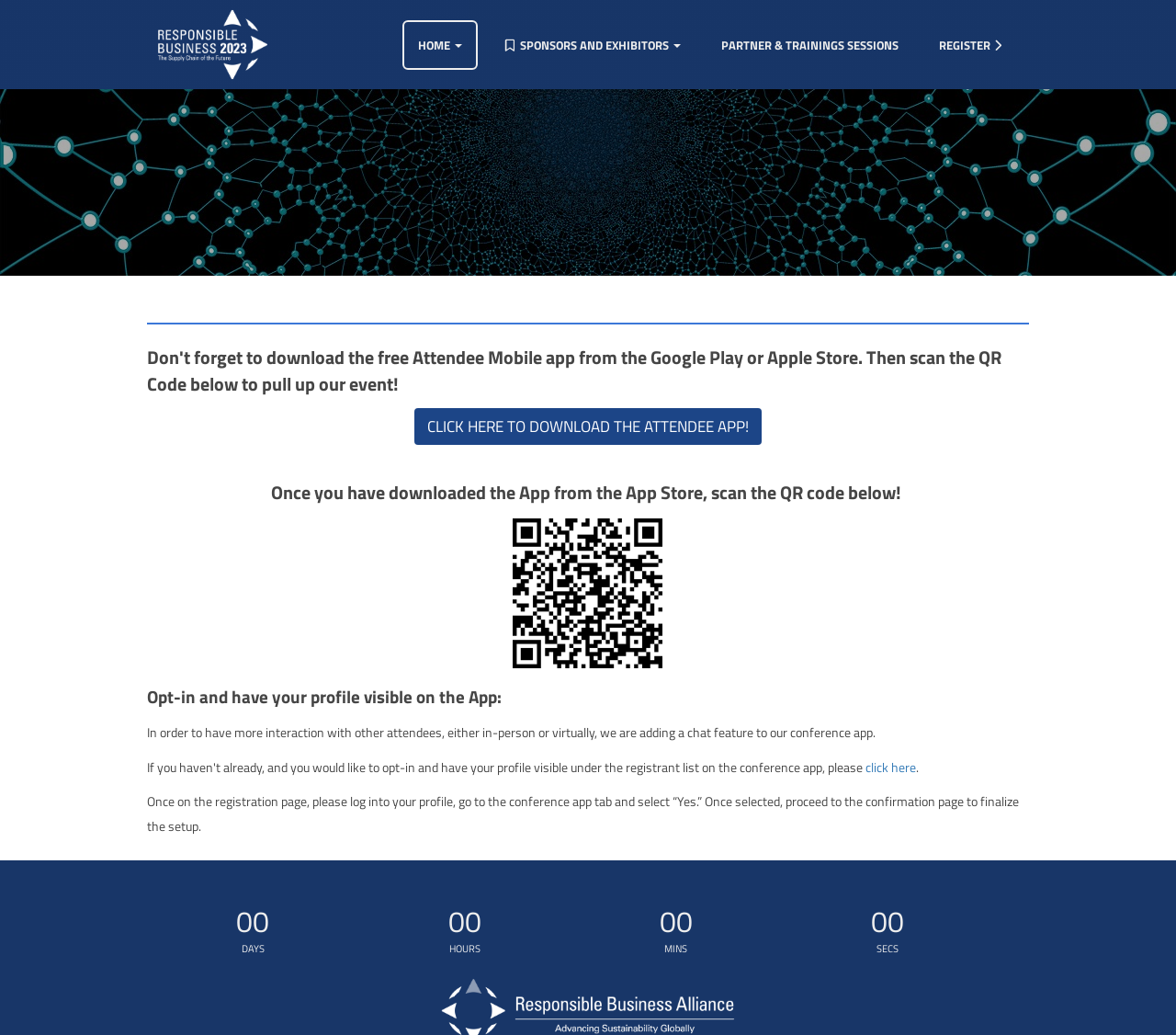How many links are available in the top navigation bar?
Based on the screenshot, provide your answer in one word or phrase.

4